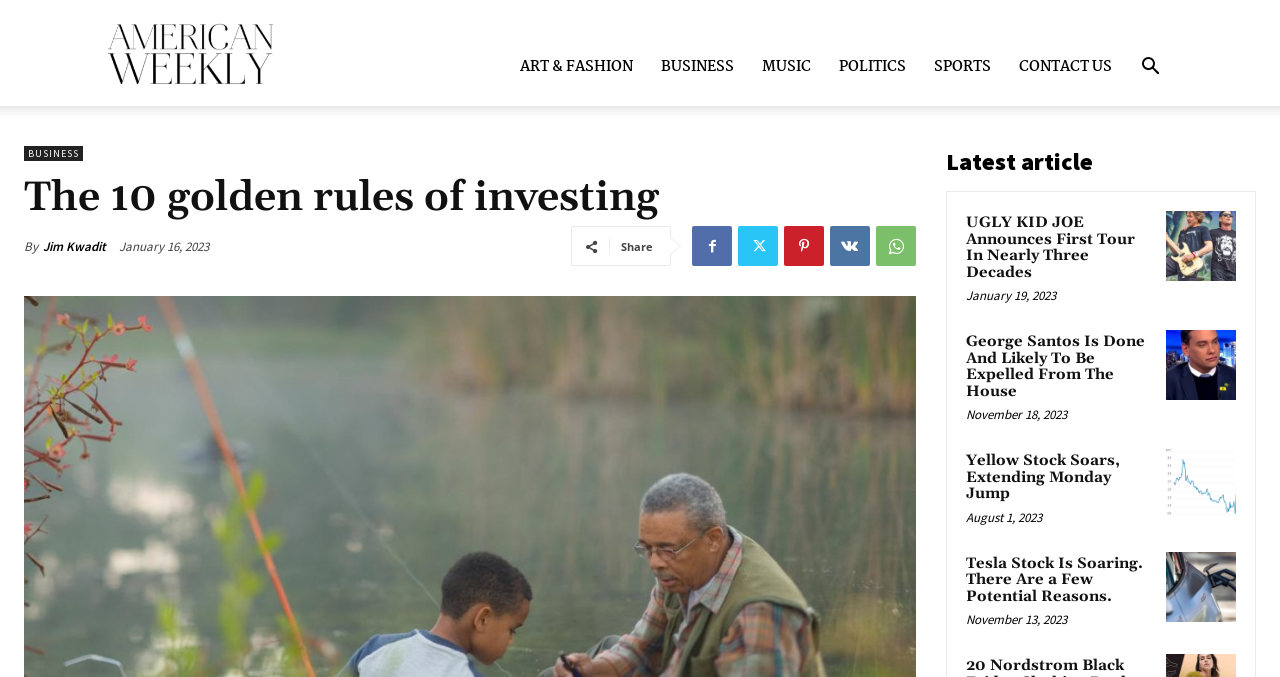Determine the bounding box coordinates of the element's region needed to click to follow the instruction: "Search for something". Provide these coordinates as four float numbers between 0 and 1, formatted as [left, top, right, bottom].

[0.88, 0.087, 0.917, 0.115]